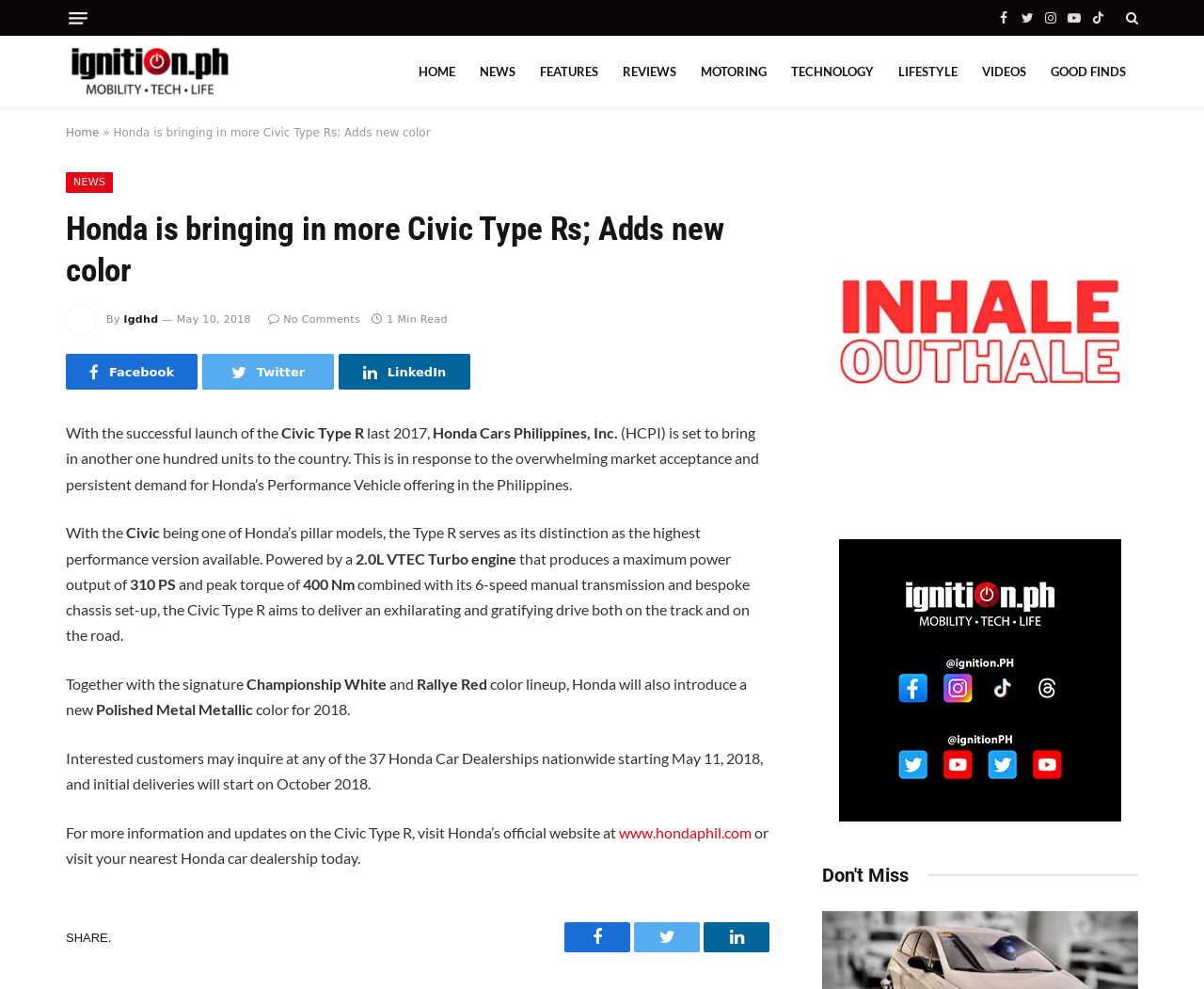Look at the image and write a detailed answer to the question: 
What is the new color being introduced for the Civic Type R?

The webpage mentions that Honda will also introduce a new color for the Civic Type R, which is Polished Metal Metallic, as indicated by the text 'Honda will also introduce a new Polished Metal Metallic color for 2018'.